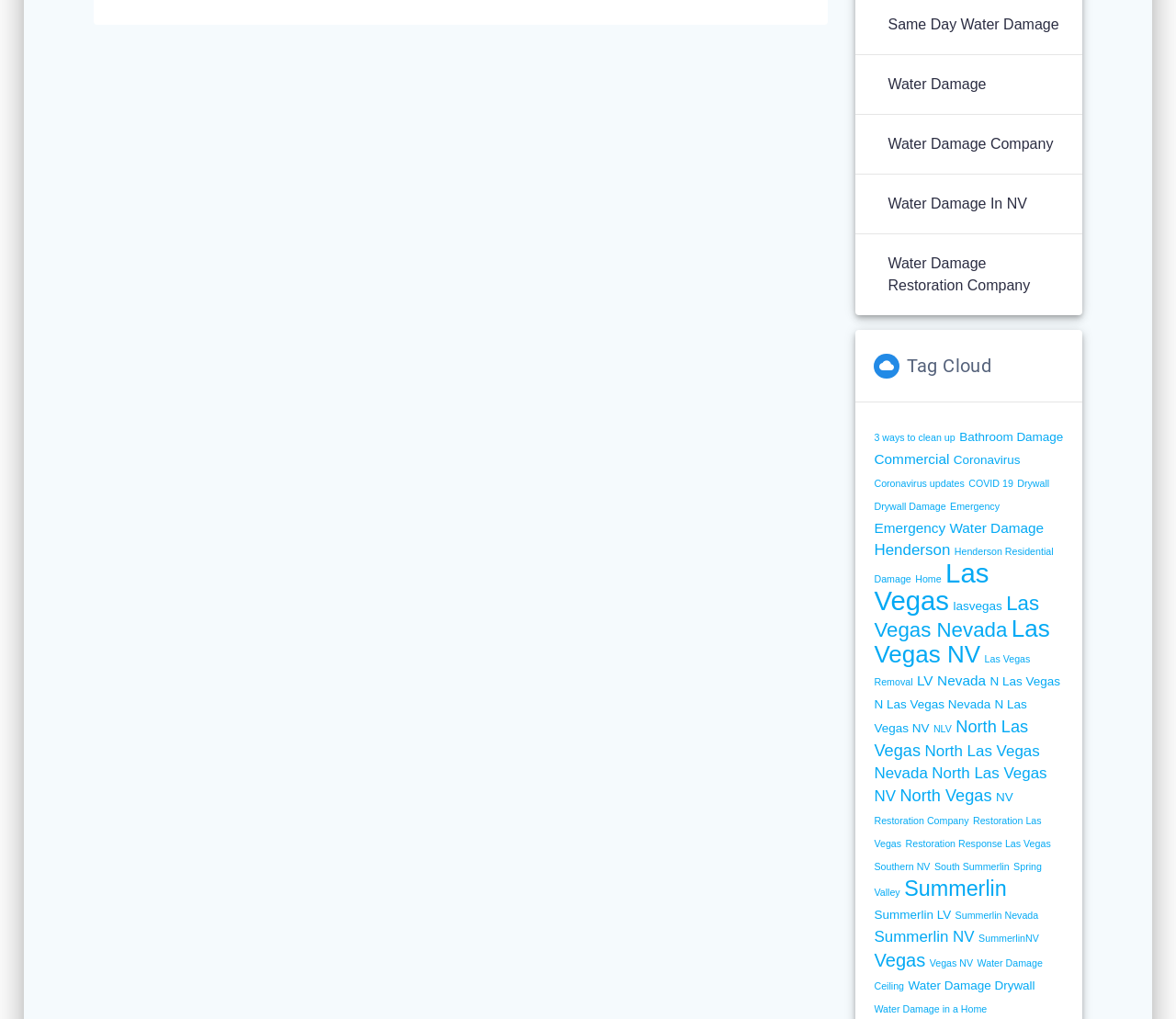Please reply to the following question using a single word or phrase: 
What is the purpose of the 'Tag Cloud' section?

To categorize topics